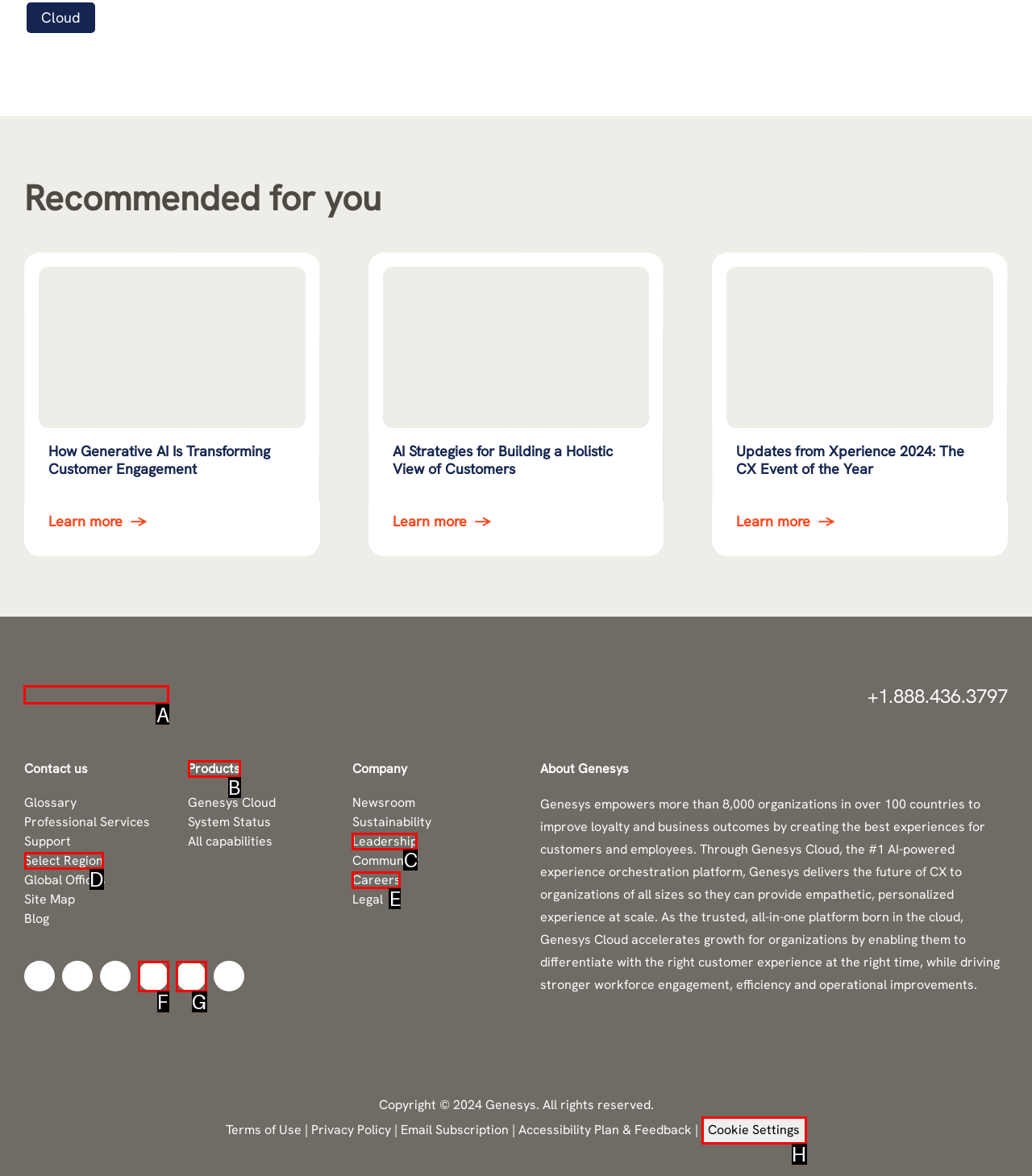Select the correct HTML element to complete the following task: Visit Genesys.com
Provide the letter of the choice directly from the given options.

A